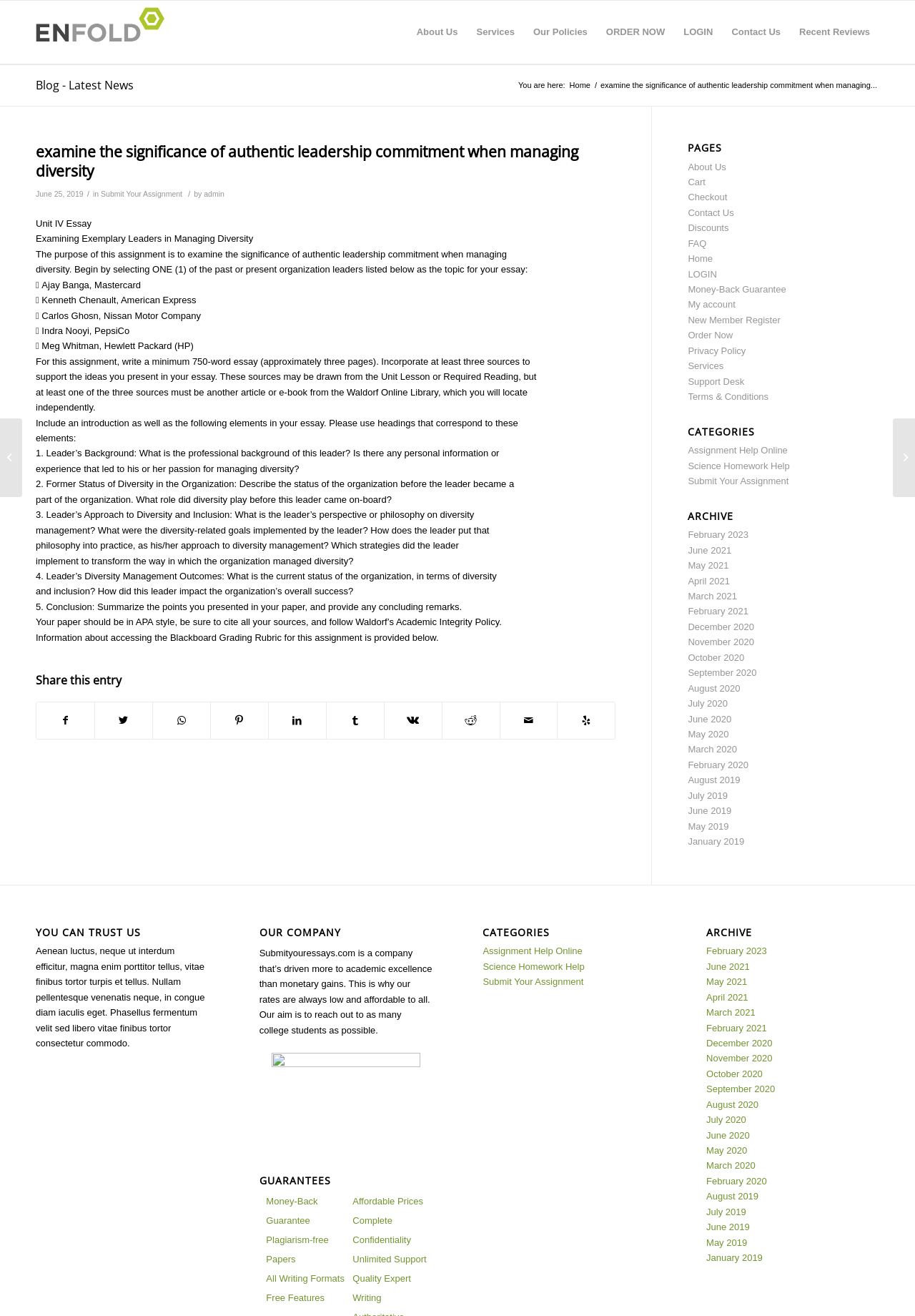Determine the bounding box coordinates for the clickable element required to fulfill the instruction: "Submit Your Essays". Provide the coordinates as four float numbers between 0 and 1, i.e., [left, top, right, bottom].

[0.039, 0.001, 0.189, 0.048]